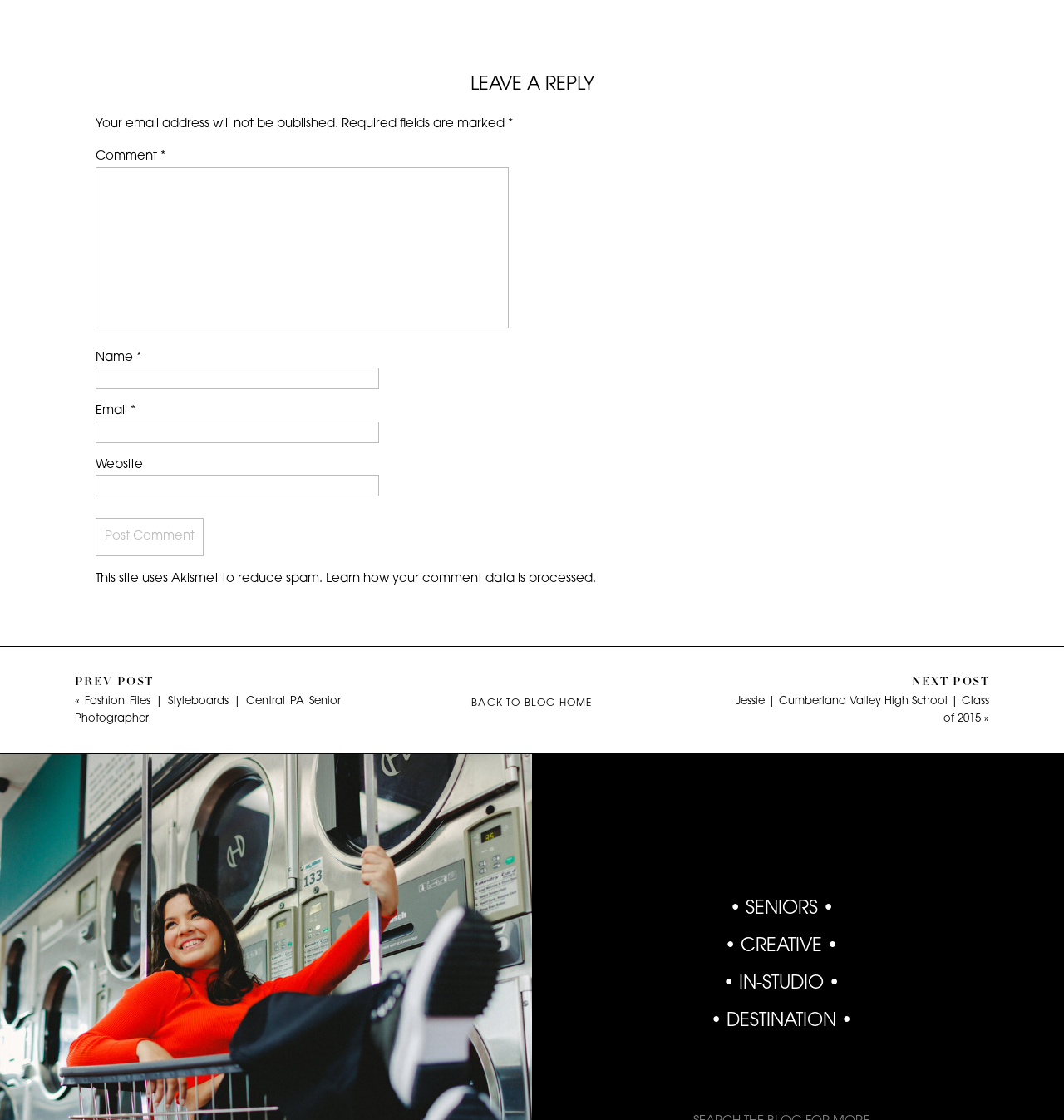What is the name of the high school mentioned?
Provide an in-depth answer to the question, covering all aspects.

The webpage has a link 'Jessie | Cumberland Valley High School | Class of 2015' which suggests that the name of the high school mentioned is Cumberland Valley High School.